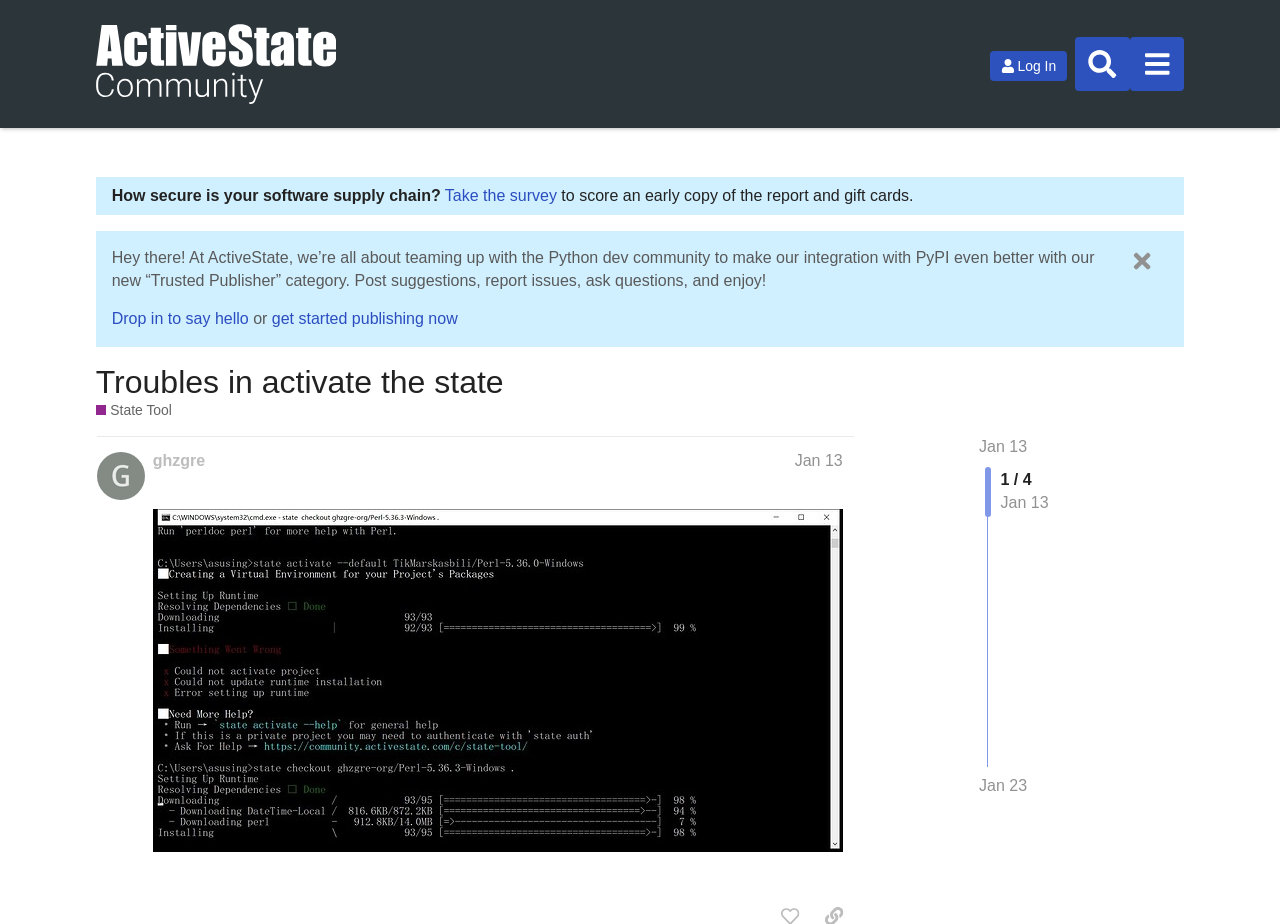Given the description "alt="ActiveState Community"", provide the bounding box coordinates of the corresponding UI element.

[0.075, 0.026, 0.262, 0.113]